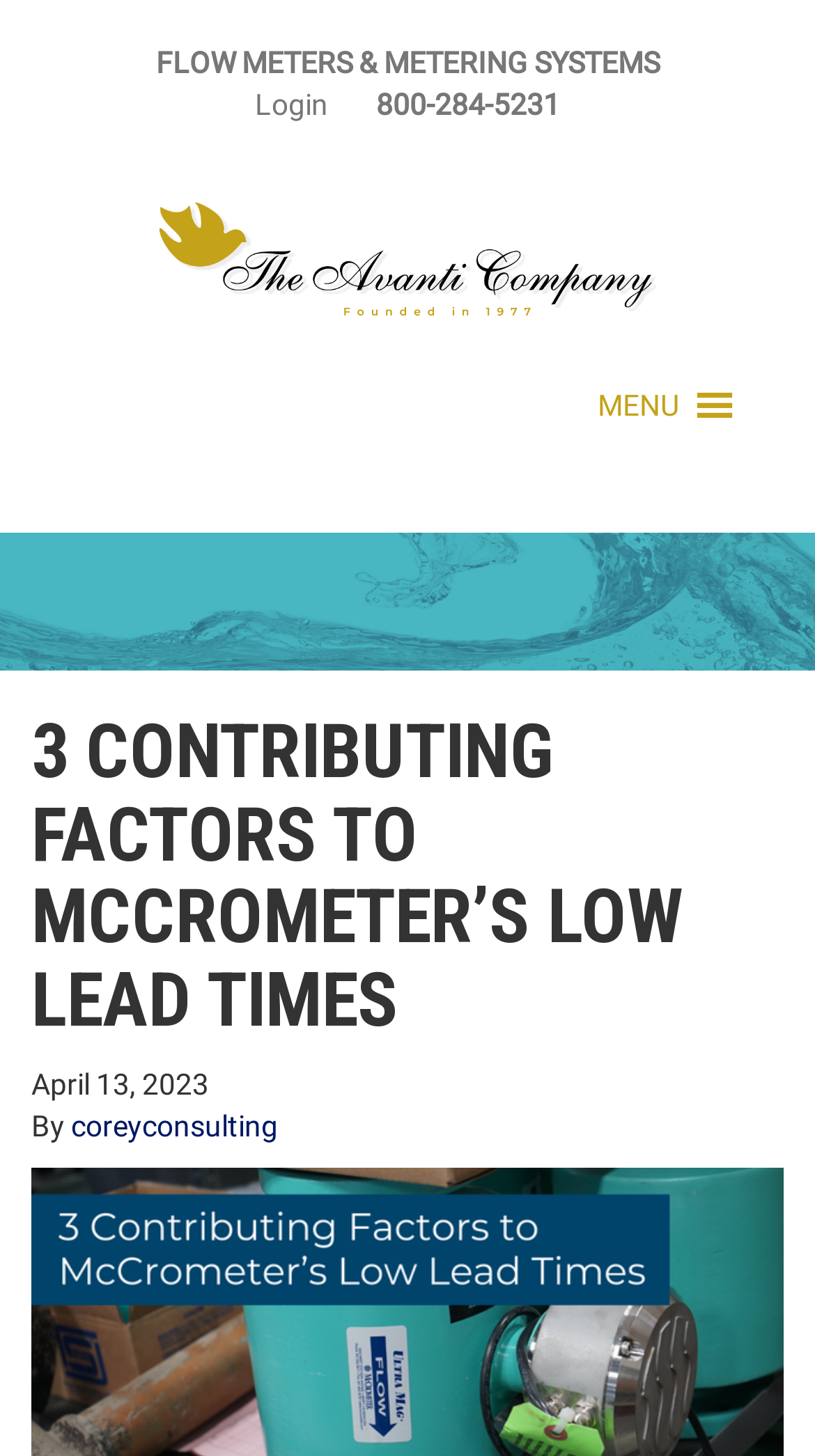What is the type of products offered by this company?
Based on the screenshot, give a detailed explanation to answer the question.

I found the type of products offered by this company by looking at the static text element at the top of the webpage, which mentions 'FLOW METERS & METERING SYSTEMS'.